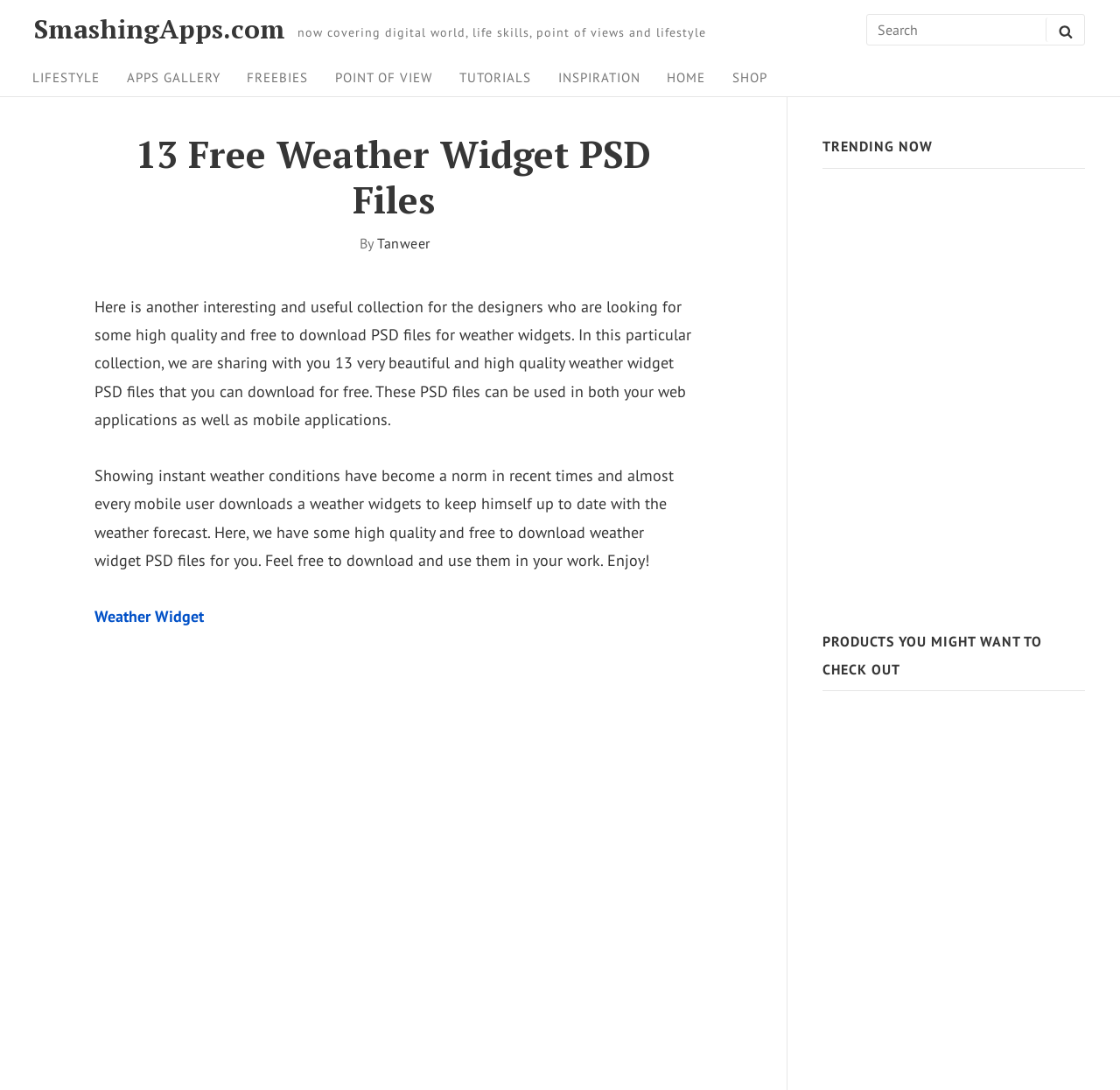Provide the bounding box coordinates of the HTML element described by the text: "Weather Widget".

[0.085, 0.556, 0.182, 0.575]